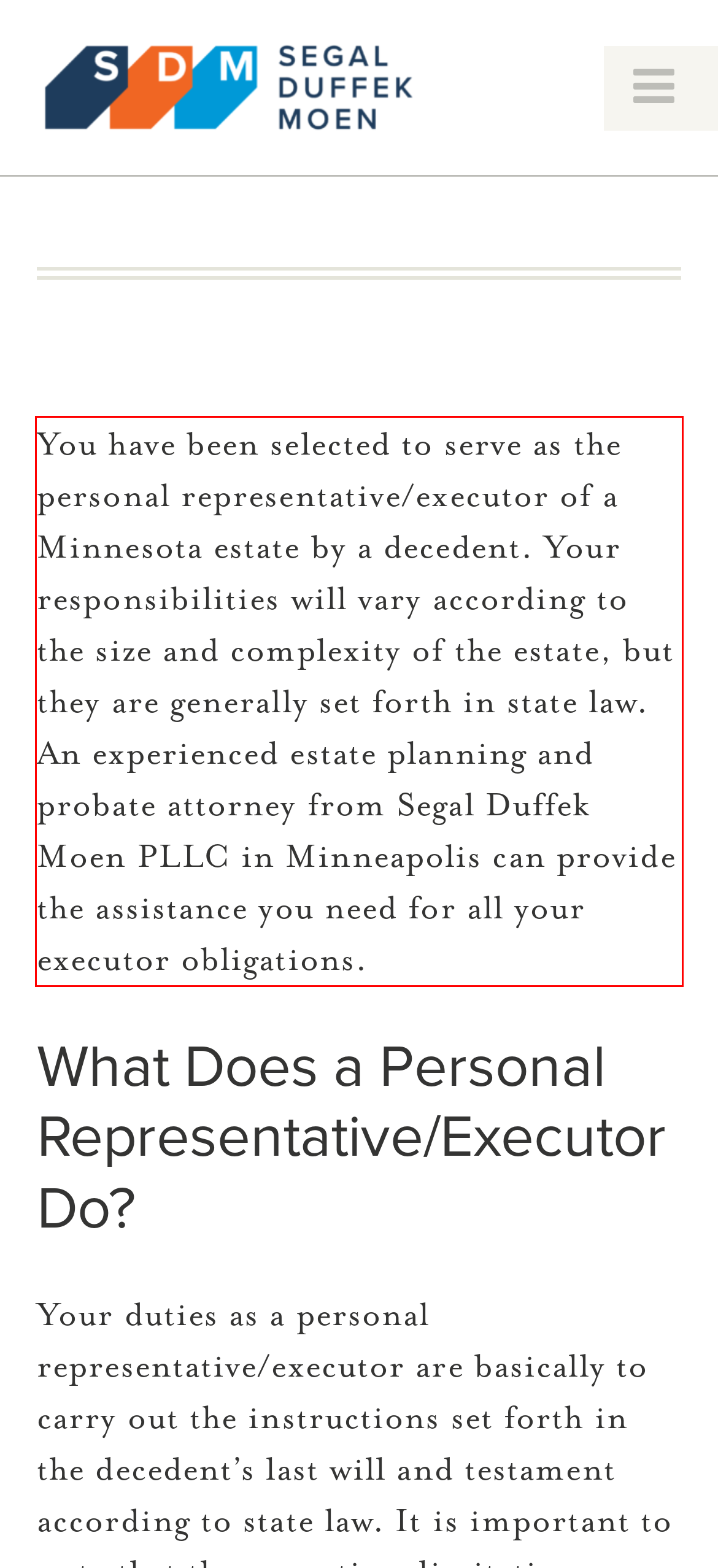You are given a webpage screenshot with a red bounding box around a UI element. Extract and generate the text inside this red bounding box.

You have been selected to serve as the personal representative/executor of a Minnesota estate by a decedent. Your responsibilities will vary according to the size and complexity of the estate, but they are generally set forth in state law. An experienced estate planning and probate attorney from Segal Duffek Moen PLLC in Minneapolis can provide the assistance you need for all your executor obligations.